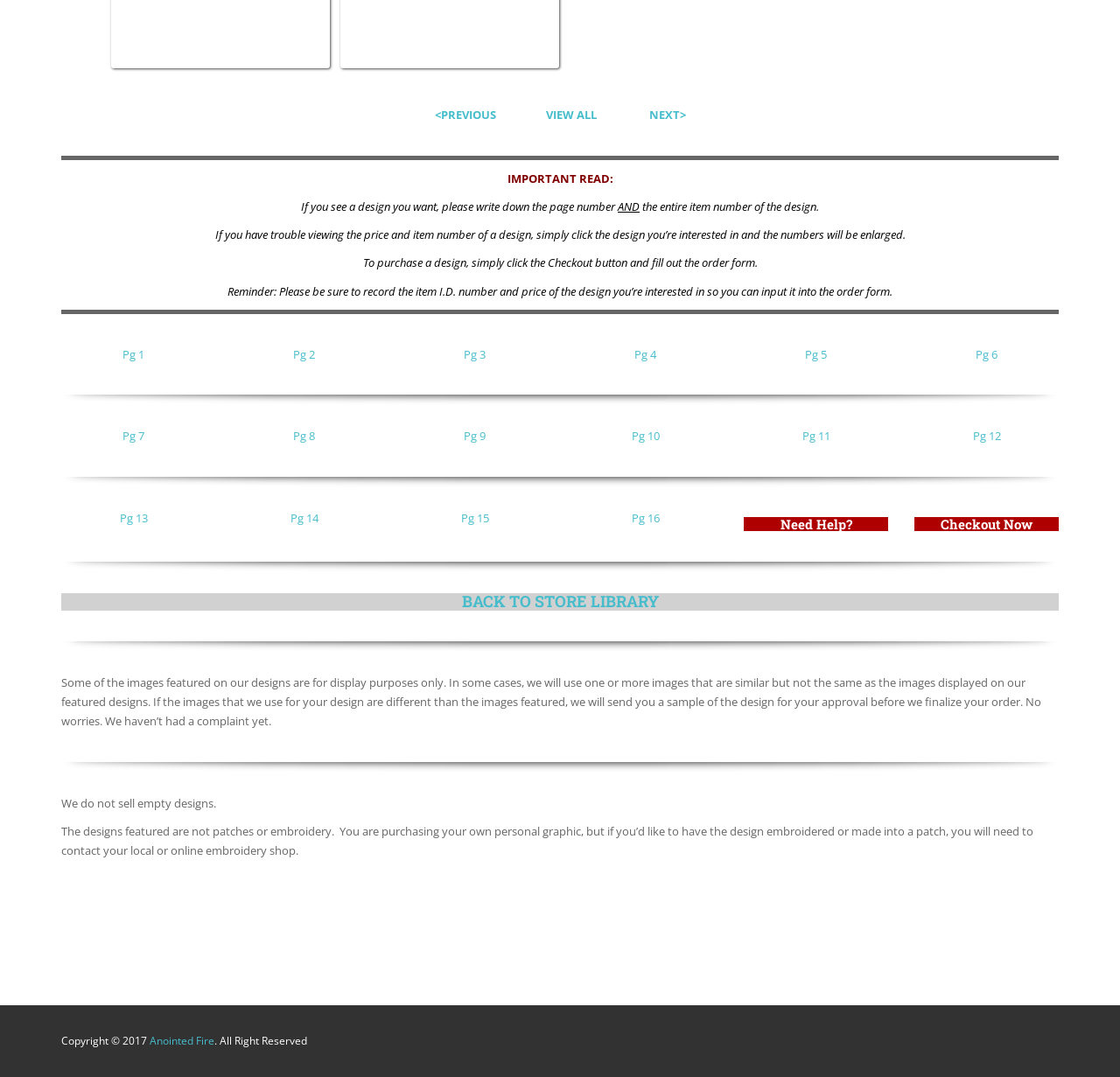Please give a succinct answer to the question in one word or phrase:
What is the purpose of the 'VIEW ALL' link?

View all designs